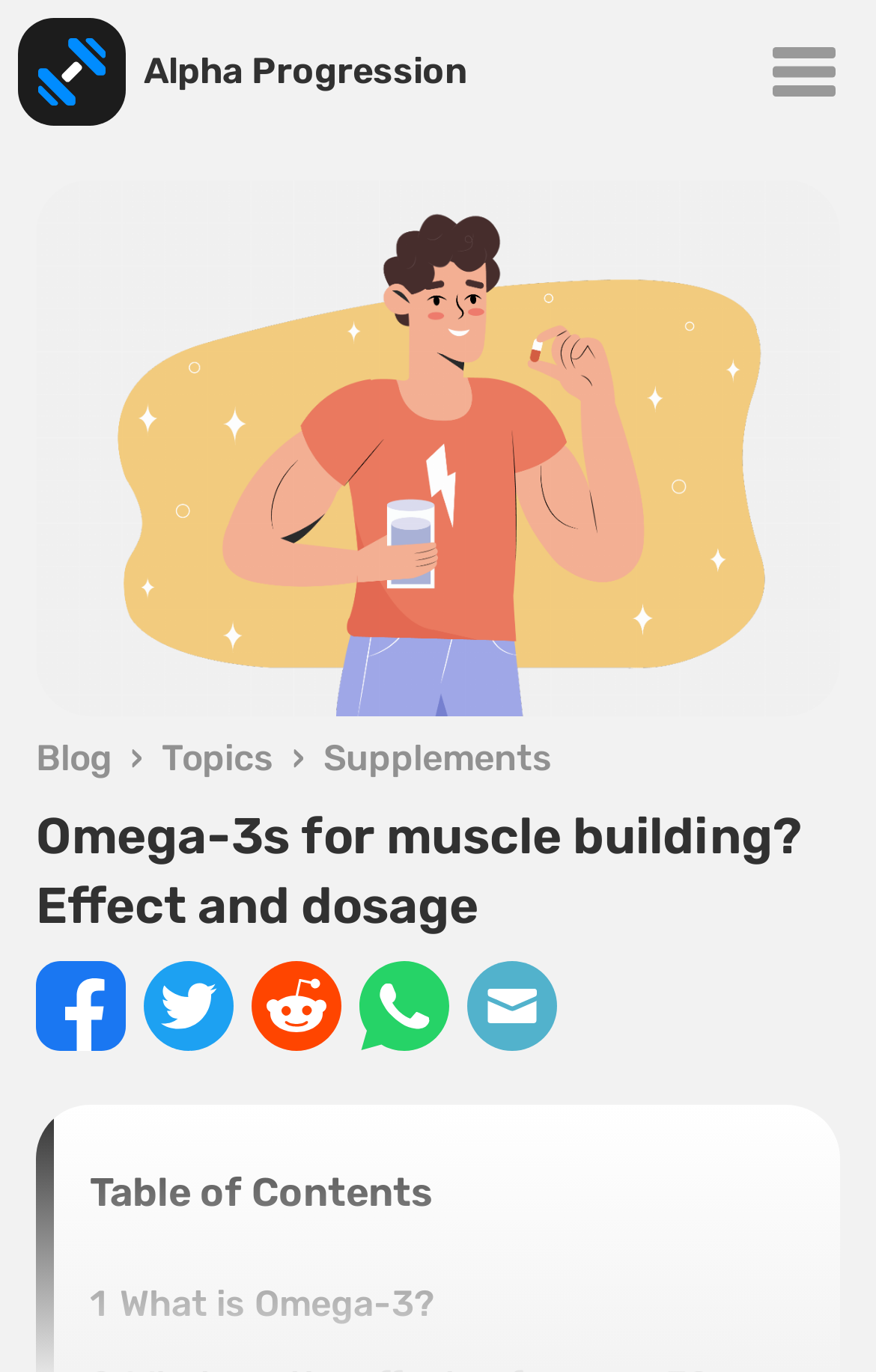Calculate the bounding box coordinates of the UI element given the description: "Read More »".

None